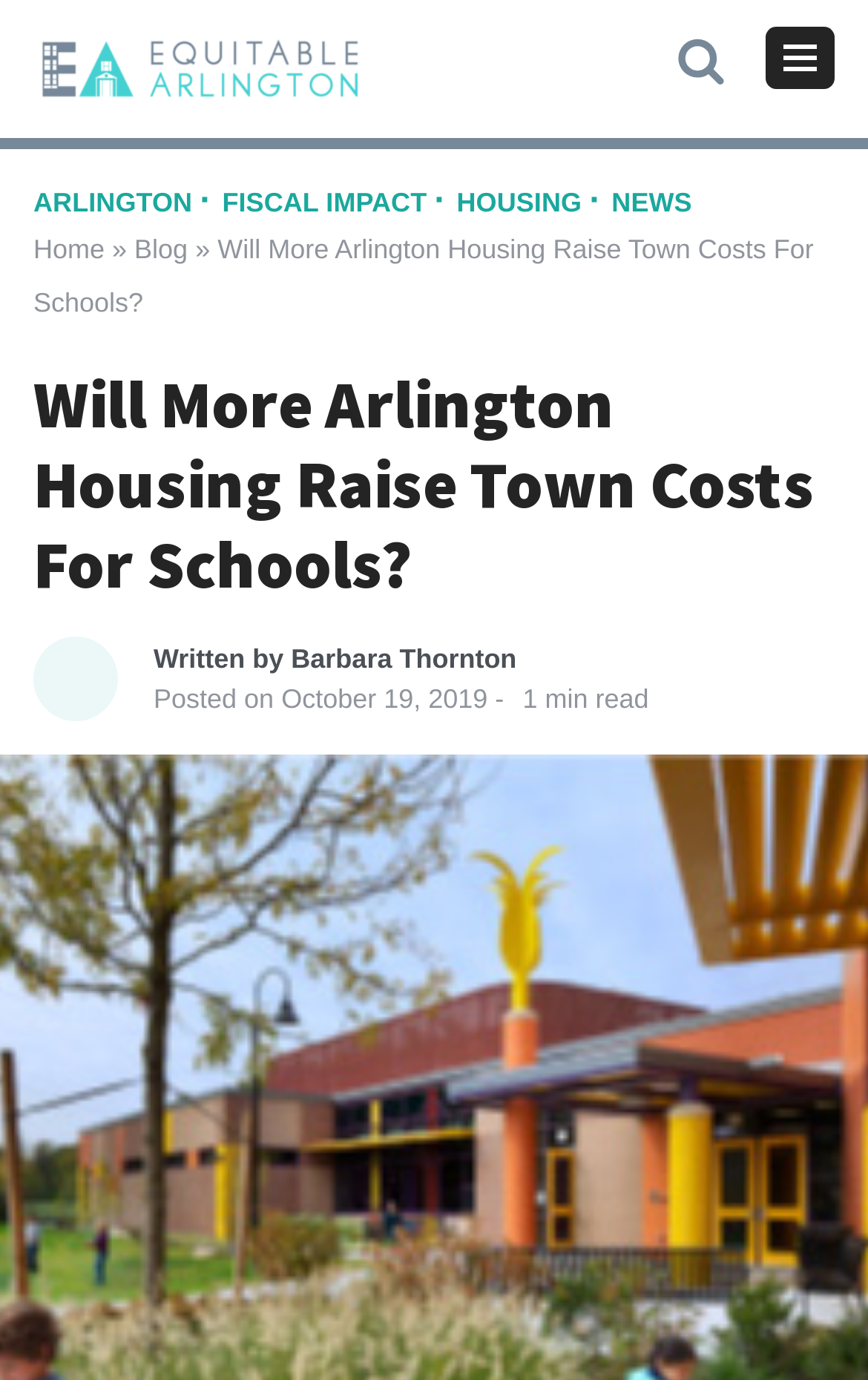Find and specify the bounding box coordinates that correspond to the clickable region for the instruction: "Search for something".

[0.779, 0.028, 0.836, 0.054]